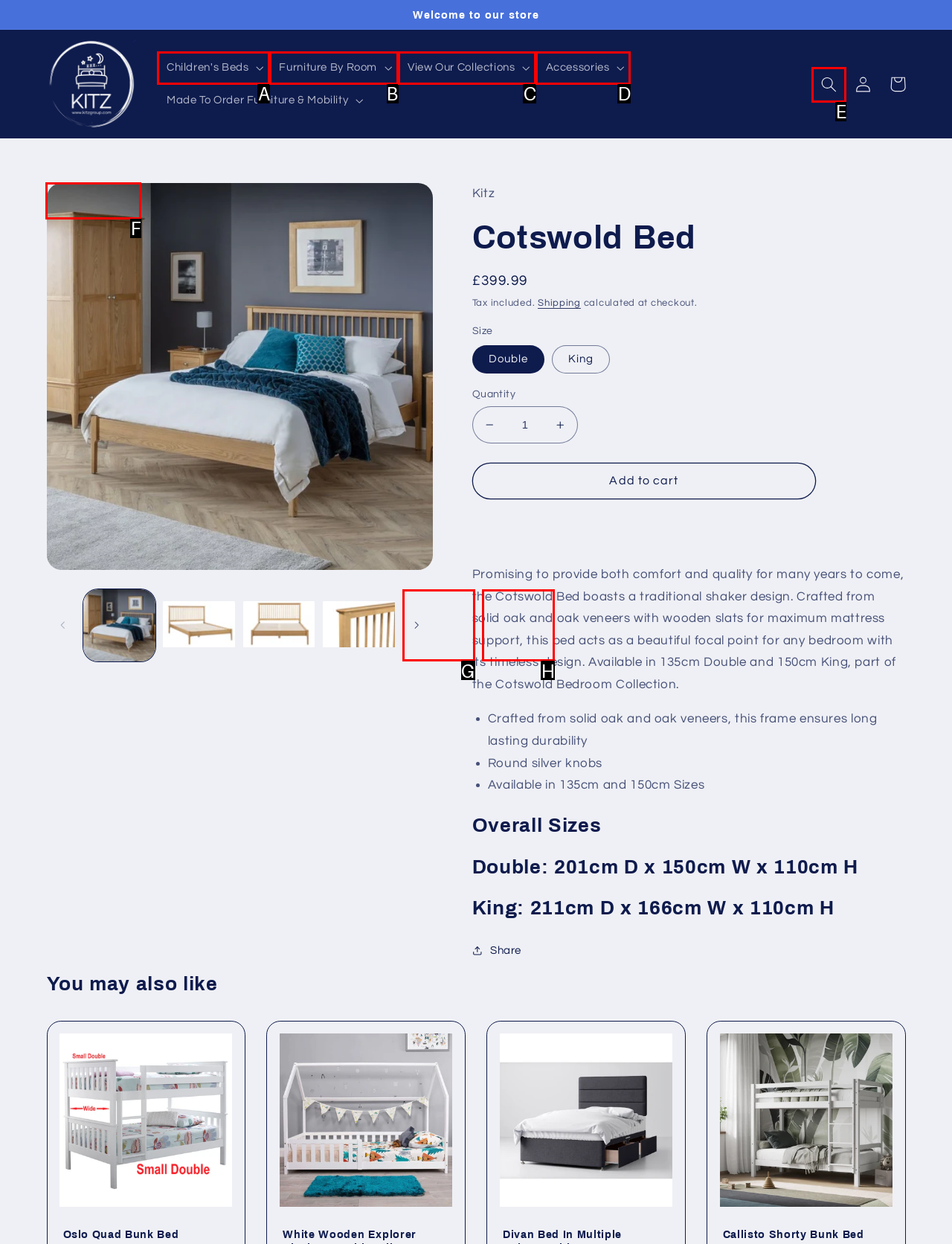Identify the correct UI element to click for the following task: Search for a product Choose the option's letter based on the given choices.

E